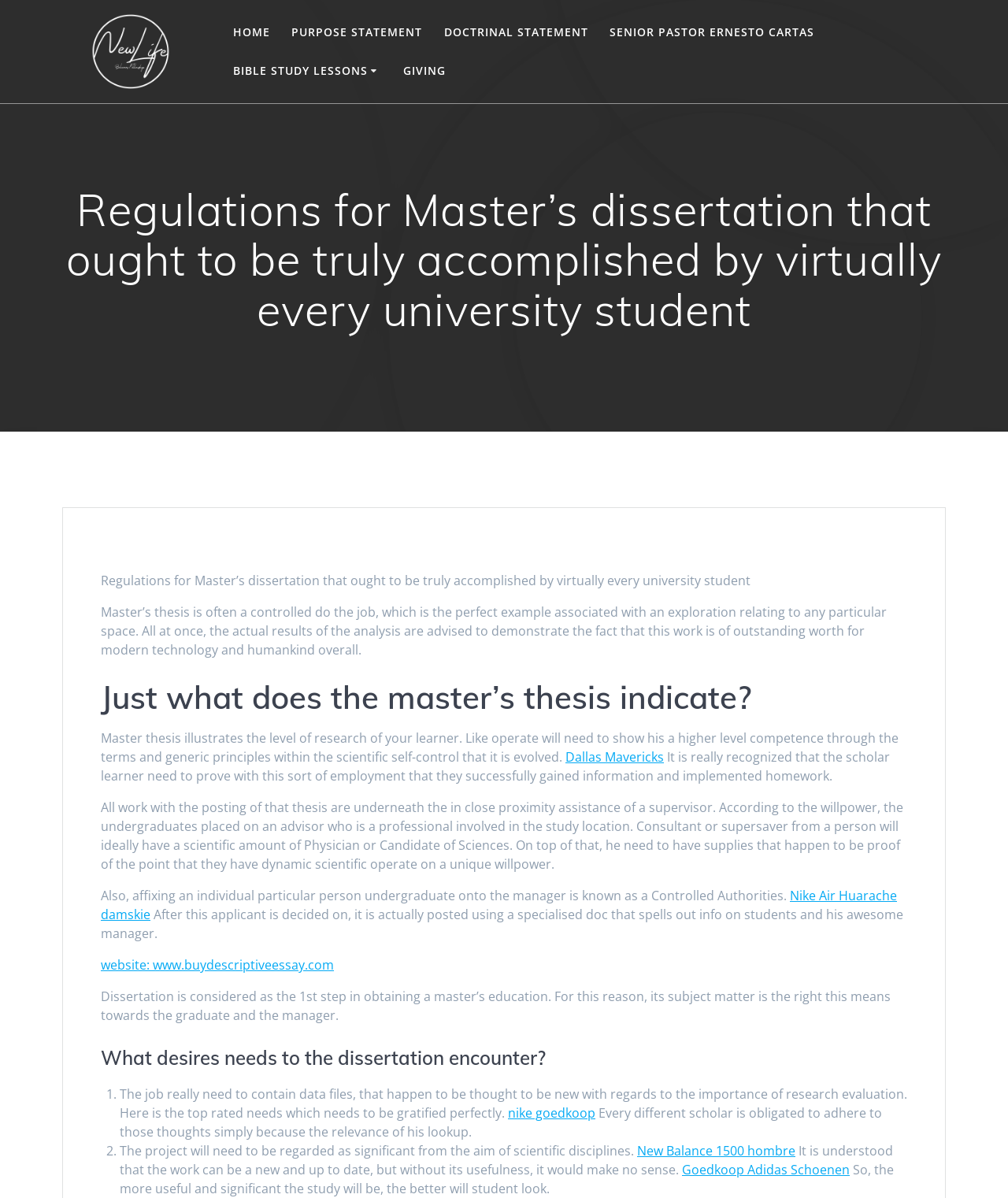Find and provide the bounding box coordinates for the UI element described with: "website: www.buydescriptiveessay.com".

[0.1, 0.798, 0.331, 0.813]